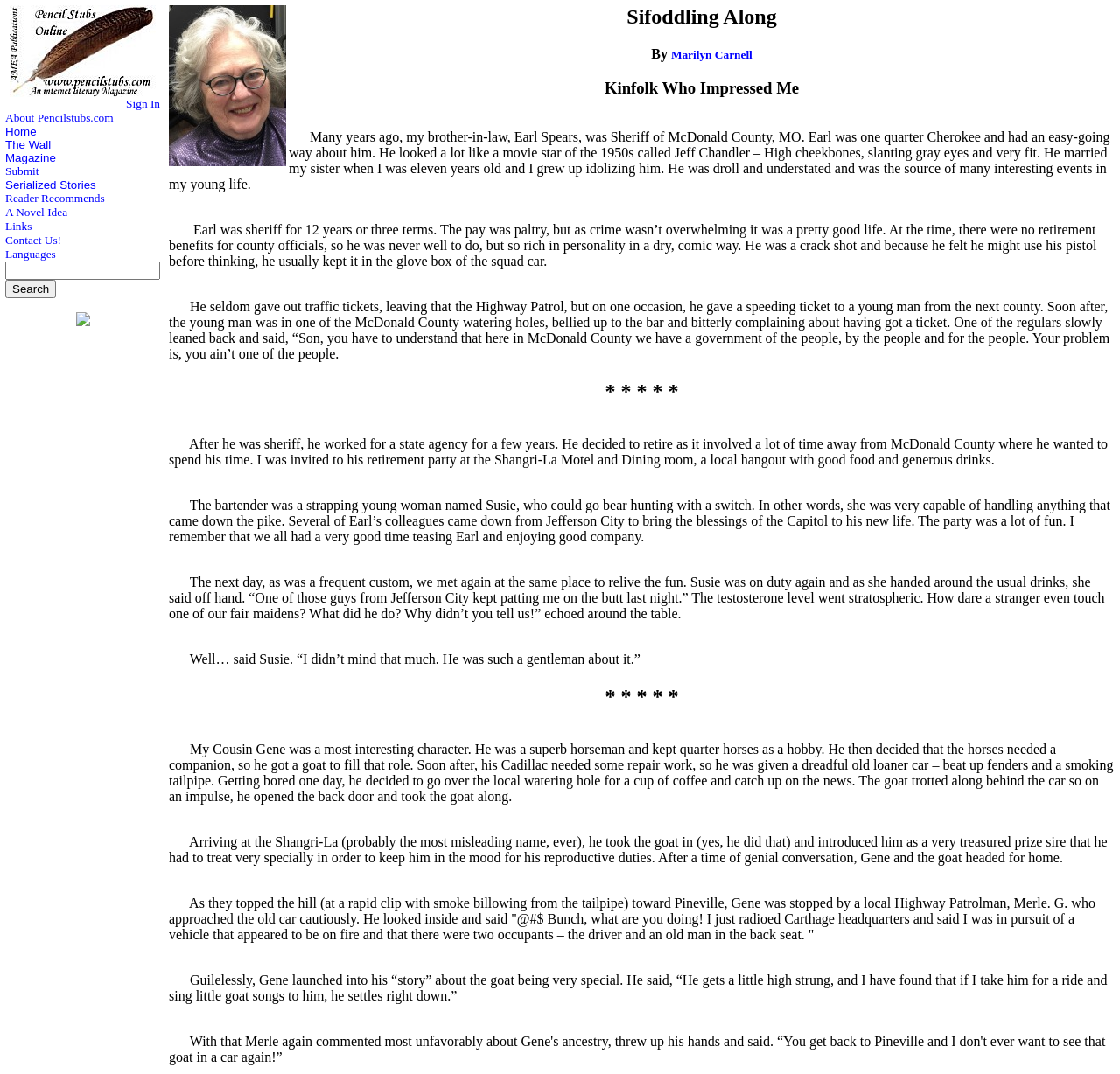Identify the bounding box coordinates of the region that should be clicked to execute the following instruction: "Visit The Wall".

[0.005, 0.129, 0.045, 0.141]